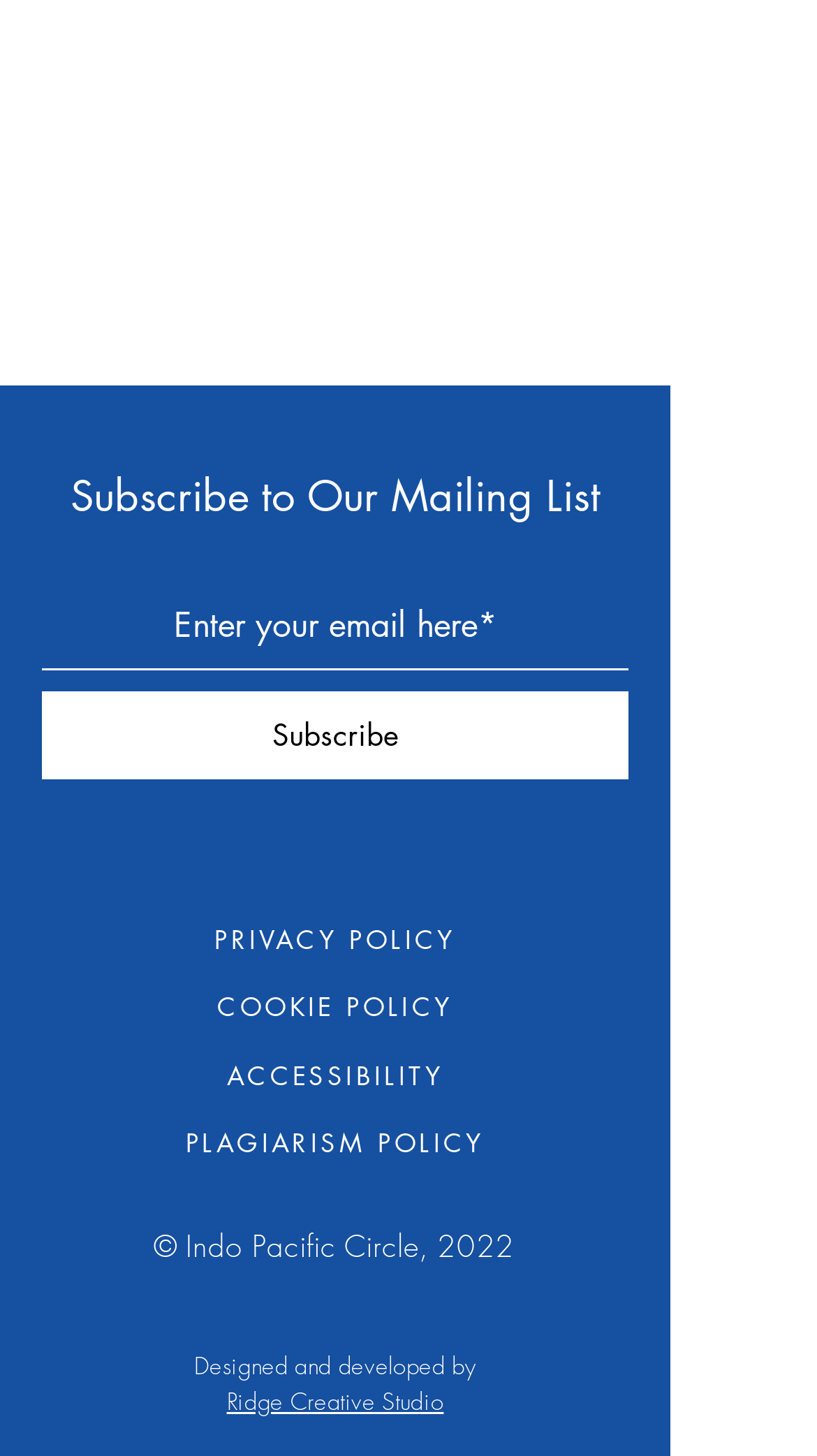How many links are there in the footer?
Provide an in-depth and detailed explanation in response to the question.

The footer section contains links to 'PRIVACY POLICY', 'COOKIE POLICY', 'ACCESSIBILITY', 'PLAGIARISM POLICY', and 'Ridge Creative Studio', totaling 5 links.